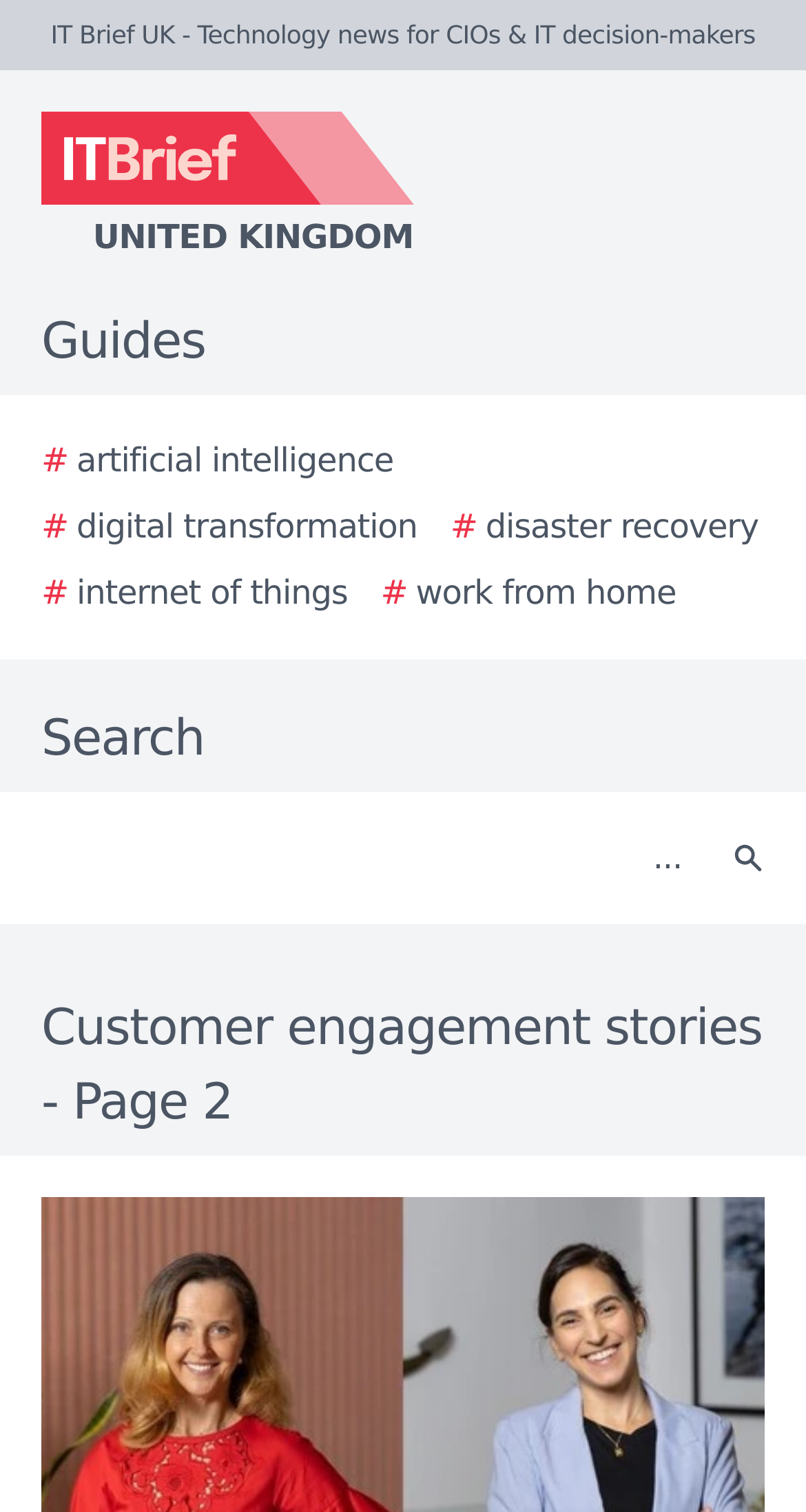Kindly respond to the following question with a single word or a brief phrase: 
What type of organisations is IT Brief dedicated to?

Enterprise, corporate, and government organisations